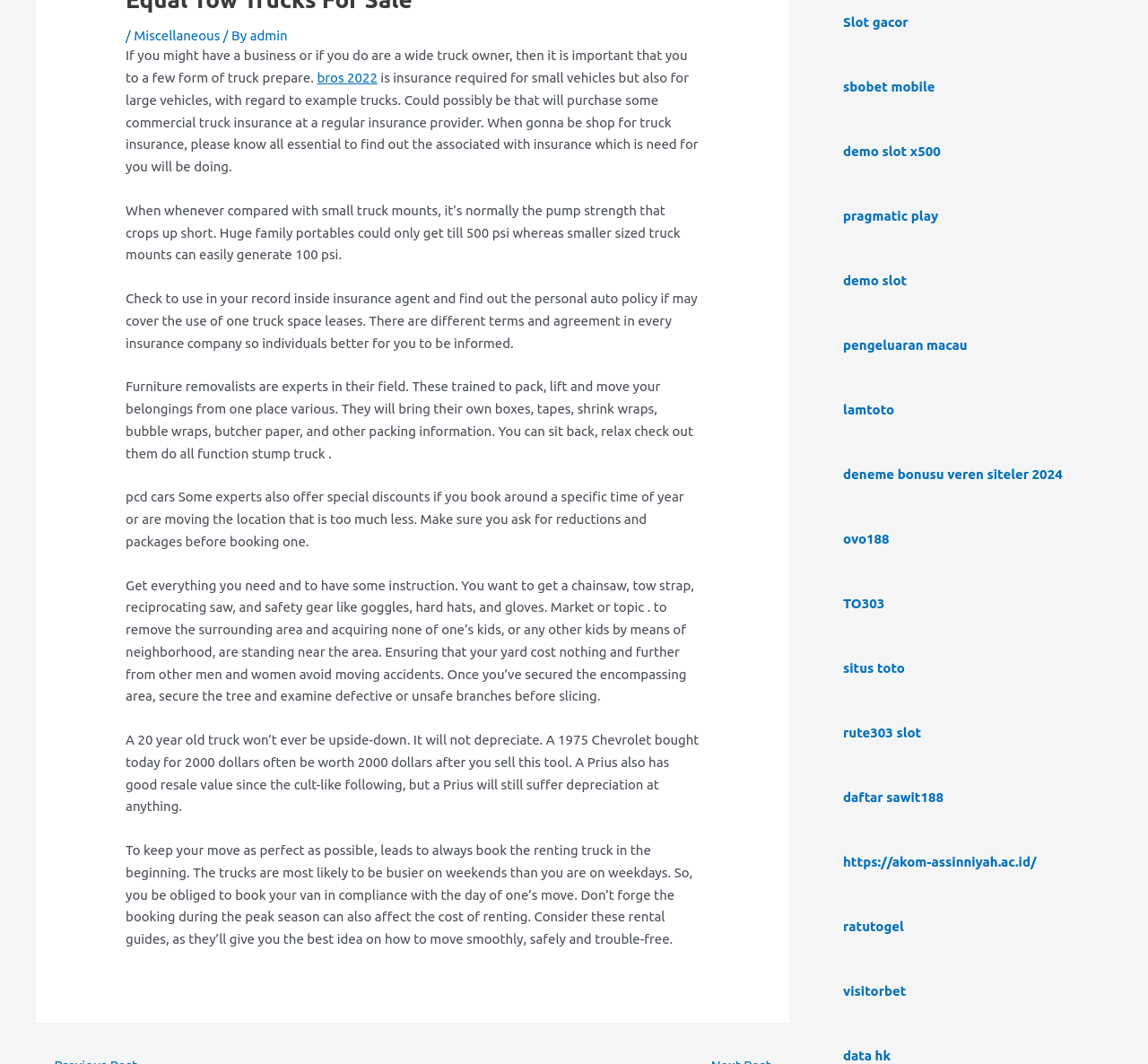Return the bounding box coordinates of the UI element that corresponds to this description: "visitorbet". The coordinates must be given as four float numbers in the range of 0 and 1, [left, top, right, bottom].

[0.734, 0.924, 0.789, 0.938]